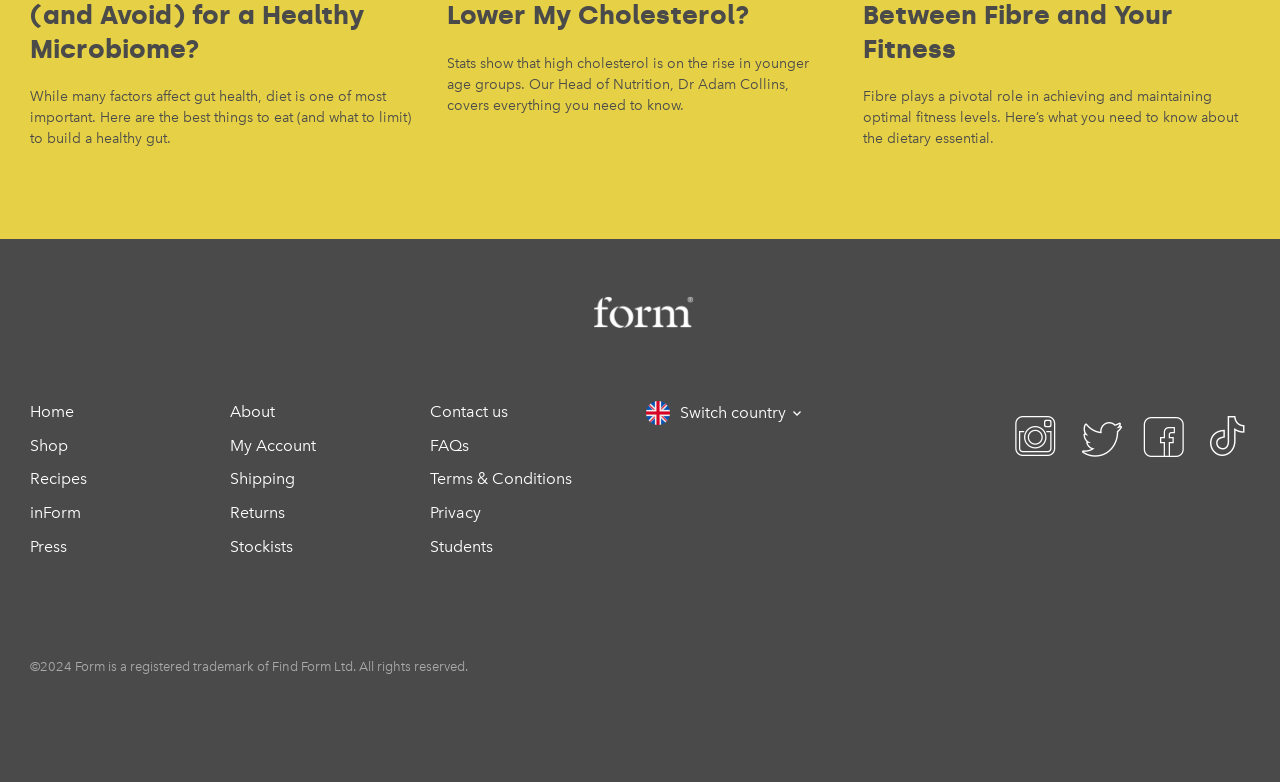Find and indicate the bounding box coordinates of the region you should select to follow the given instruction: "Select the 'Recipes' option".

[0.023, 0.6, 0.068, 0.625]